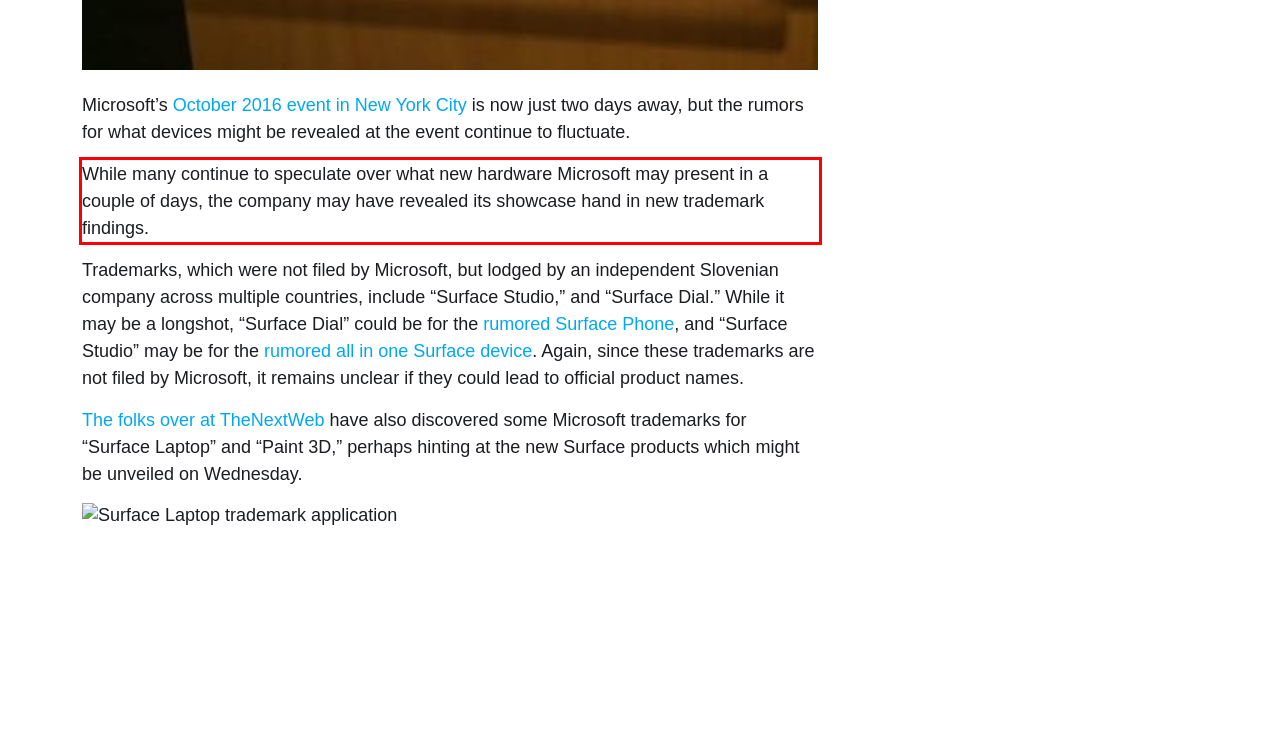Within the provided webpage screenshot, find the red rectangle bounding box and perform OCR to obtain the text content.

While many continue to speculate over what new hardware Microsoft may present in a couple of days, the company may have revealed its showcase hand in new trademark findings.